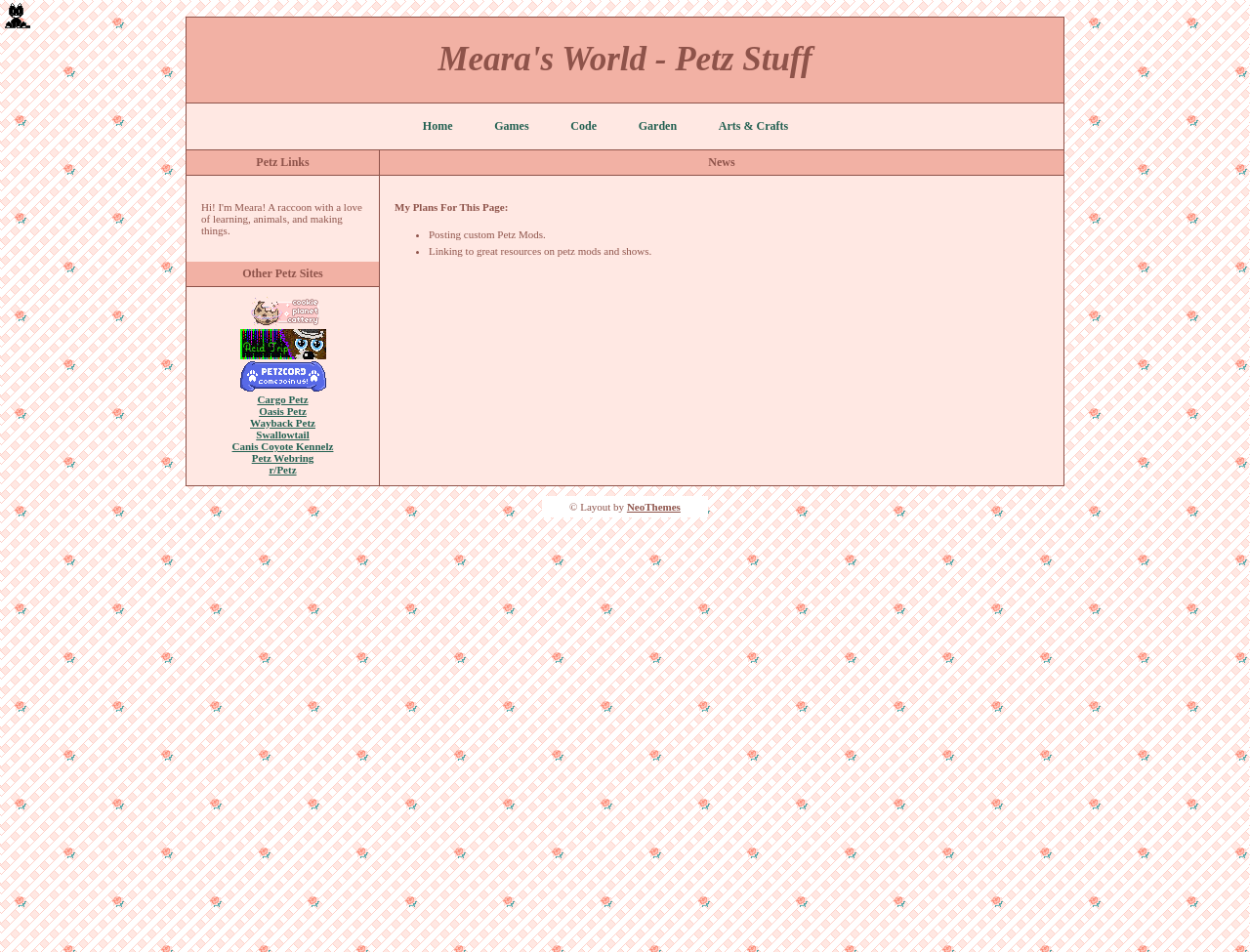Explain the contents of the webpage comprehensively.

The webpage is titled "Meara's World - Petz" and appears to be a personal website or blog focused on Petz, a virtual pet game. At the top of the page, there is a heading that reads "Meara's World - Petz Stuff". Below this heading, there is a navigation menu with links to different sections of the website, including "Home", "Games", "Code", "Garden", and "Arts & Crafts".

To the right of the navigation menu, there are two sections with static text labels: "Petz Links" and "Other Petz Sites". The "Petz Links" section contains several links to external websites, each accompanied by a small image. The "Other Petz Sites" section also contains links to external websites, including "Cargo Petz", "Oasis Petz", and "Wayback Petz", among others.

Further down the page, there is a section labeled "News" and a paragraph of text that outlines the website owner's plans for the page, including posting custom Petz mods and linking to great resources on Petz mods and shows. This section is formatted as a list with bullet points.

At the bottom of the page, there is a copyright notice that reads "© Layout by" followed by a link to "NeoThemes", suggesting that the website's layout was designed by NeoThemes. There is also a small image in the top-left corner of the page, but its purpose is unclear.